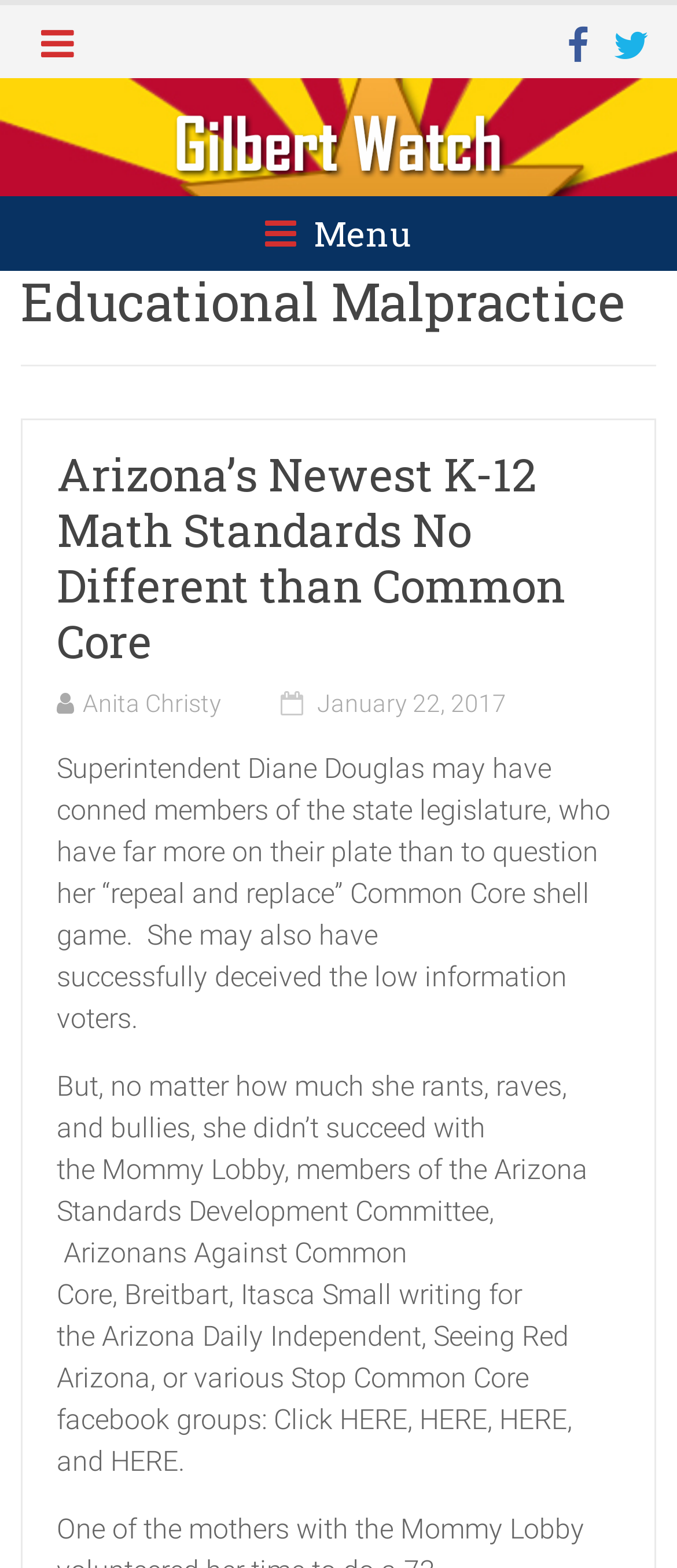Give a one-word or short phrase answer to the question: 
What is the main idea of the article?

Criticism of Arizona's math standards